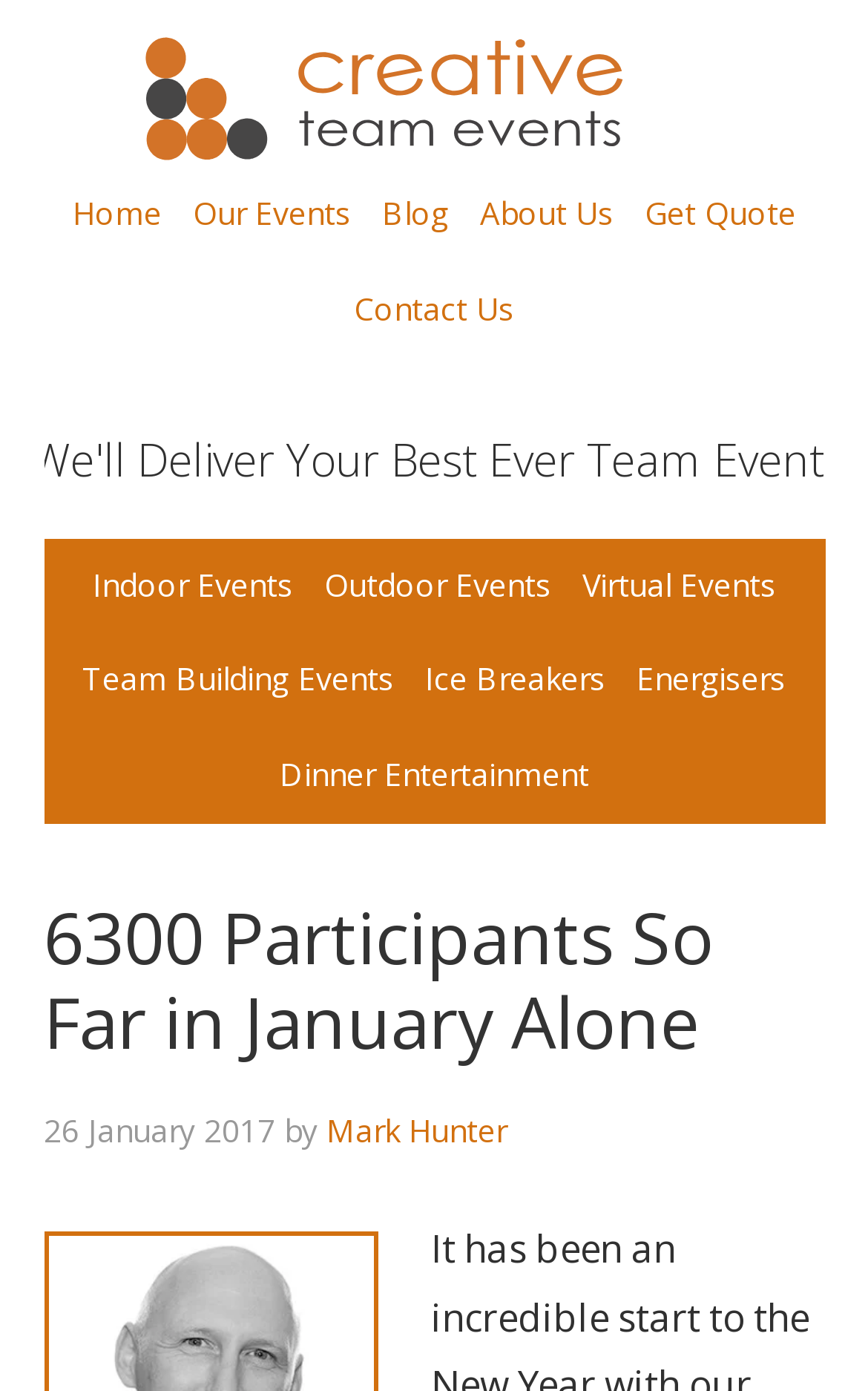Determine the bounding box coordinates of the clickable region to carry out the instruction: "Go to Home".

[0.065, 0.12, 0.204, 0.189]